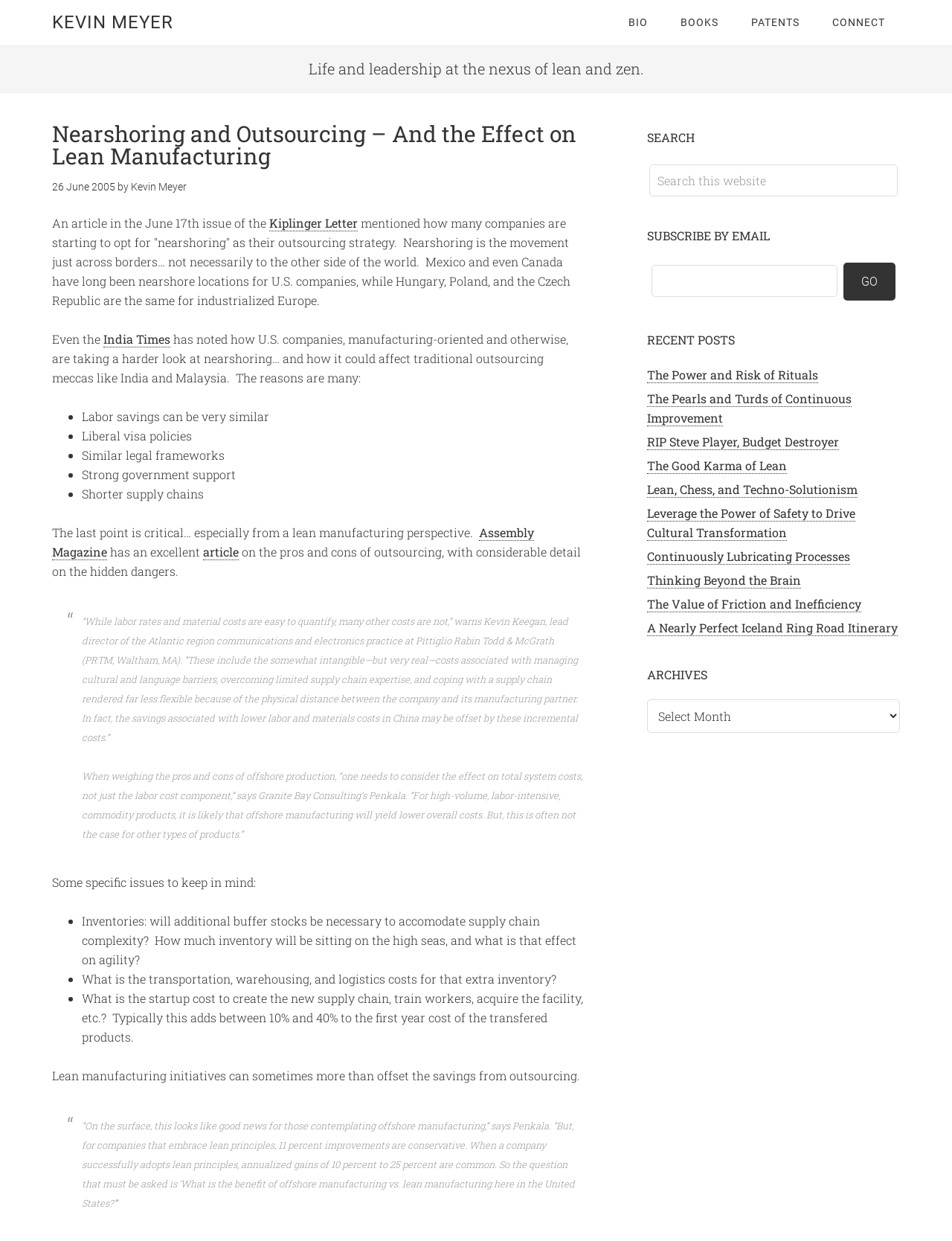Using the provided description Thinking Beyond the Brain, find the bounding box coordinates for the UI element. Provide the coordinates in (top-left x, top-left y, bottom-right x, bottom-right y) format, ensuring all values are between 0 and 1.

[0.68, 0.461, 0.841, 0.474]